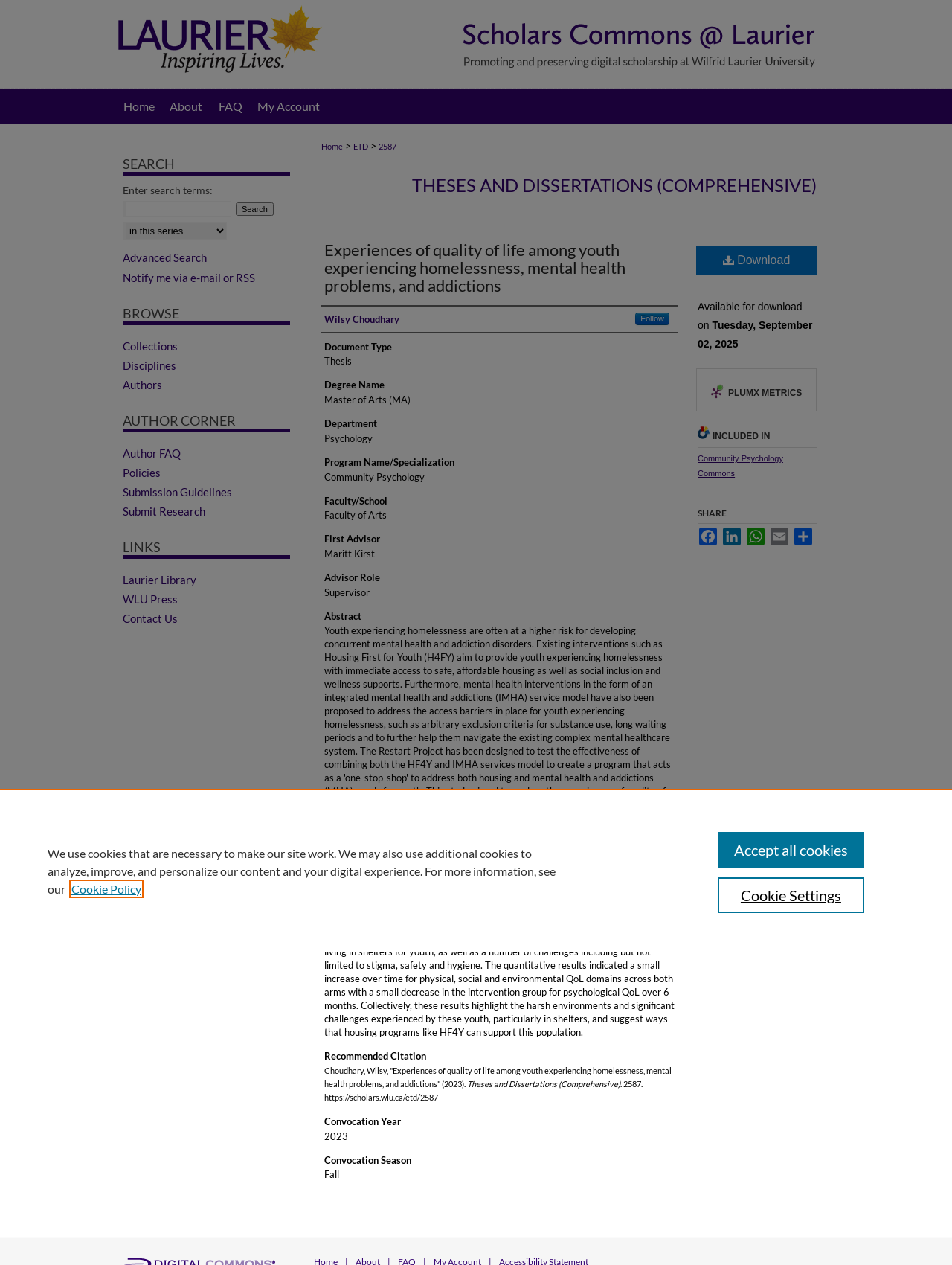Predict the bounding box of the UI element based on the description: "Wilsy Choudhary". The coordinates should be four float numbers between 0 and 1, formatted as [left, top, right, bottom].

[0.341, 0.247, 0.42, 0.258]